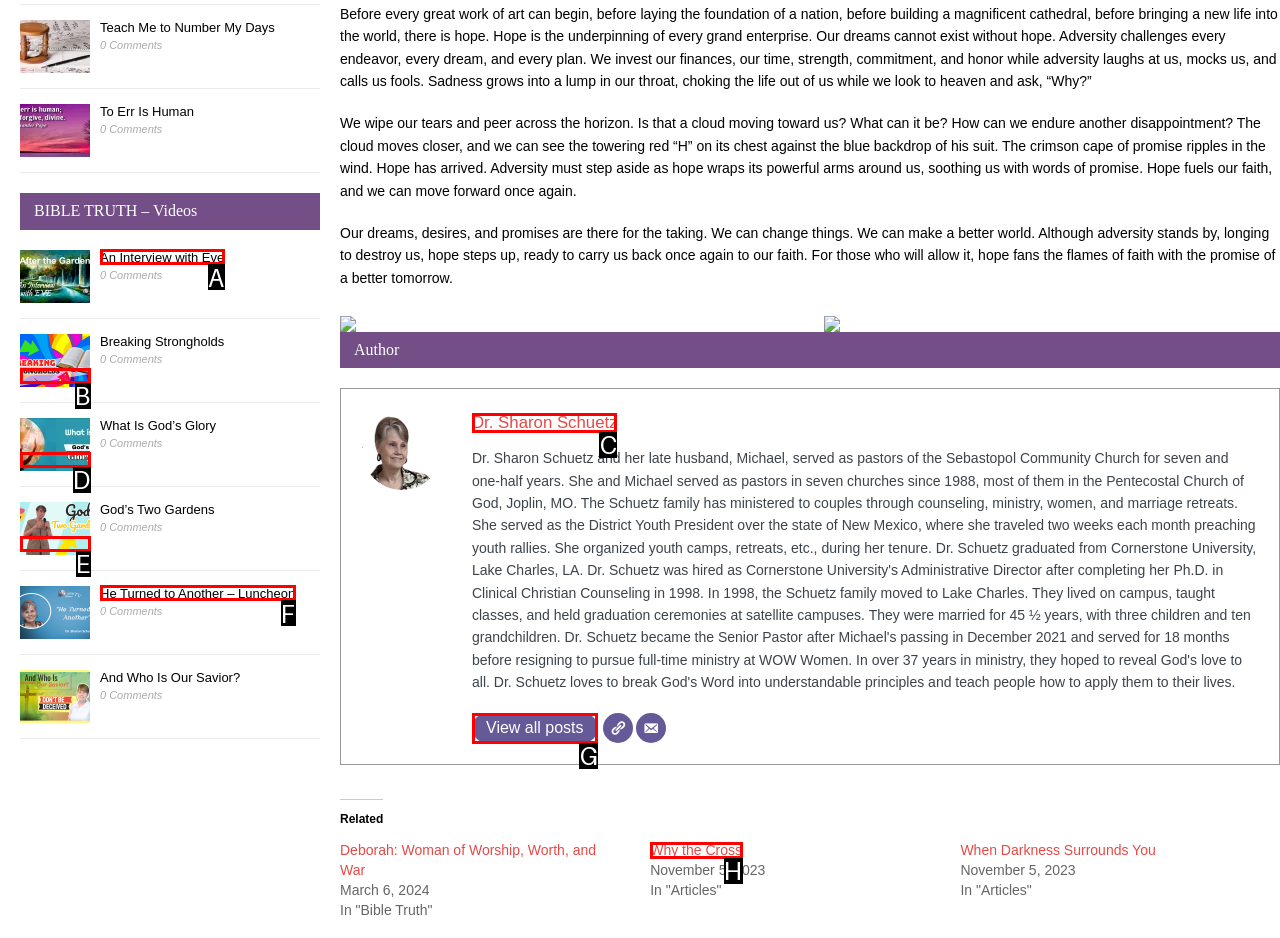Select the appropriate HTML element that needs to be clicked to execute the following task: View Dr. Sharon Schuetz's posts. Respond with the letter of the option.

C